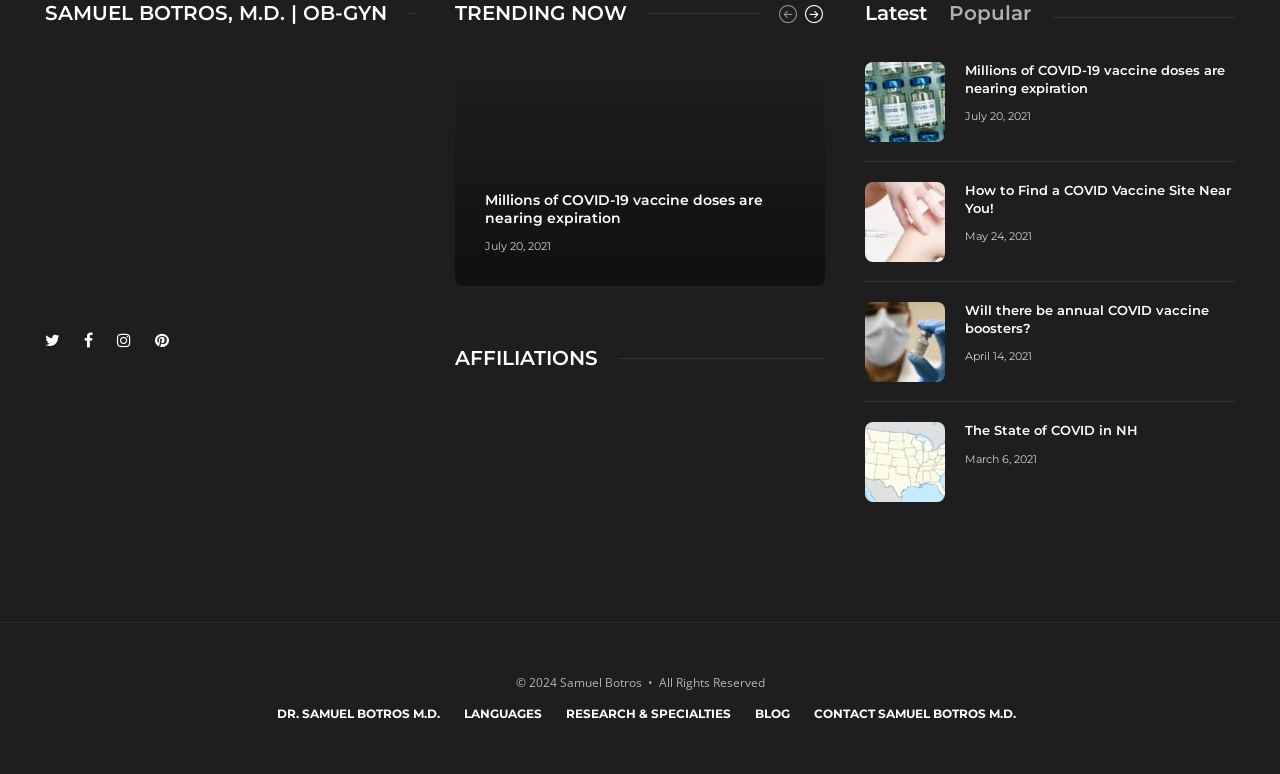What is the title of the trending news section?
Carefully analyze the image and provide a detailed answer to the question.

The title 'TRENDING NOW' is a heading element located below the doctor's profile picture and above the list of news articles.